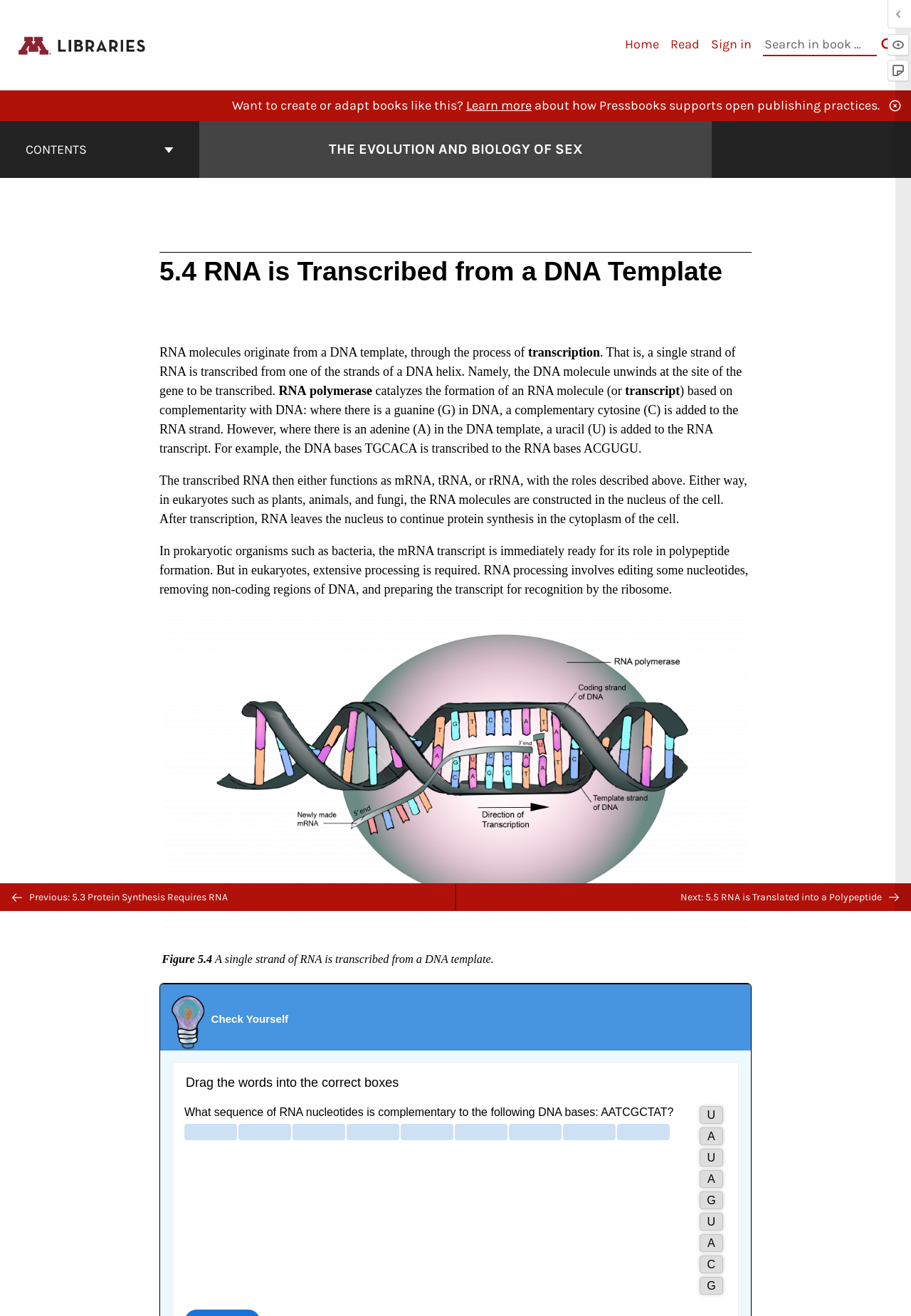Find the bounding box coordinates of the element to click in order to complete the given instruction: "Go to the cover page of The Evolution and Biology of Sex."

[0.361, 0.105, 0.639, 0.122]